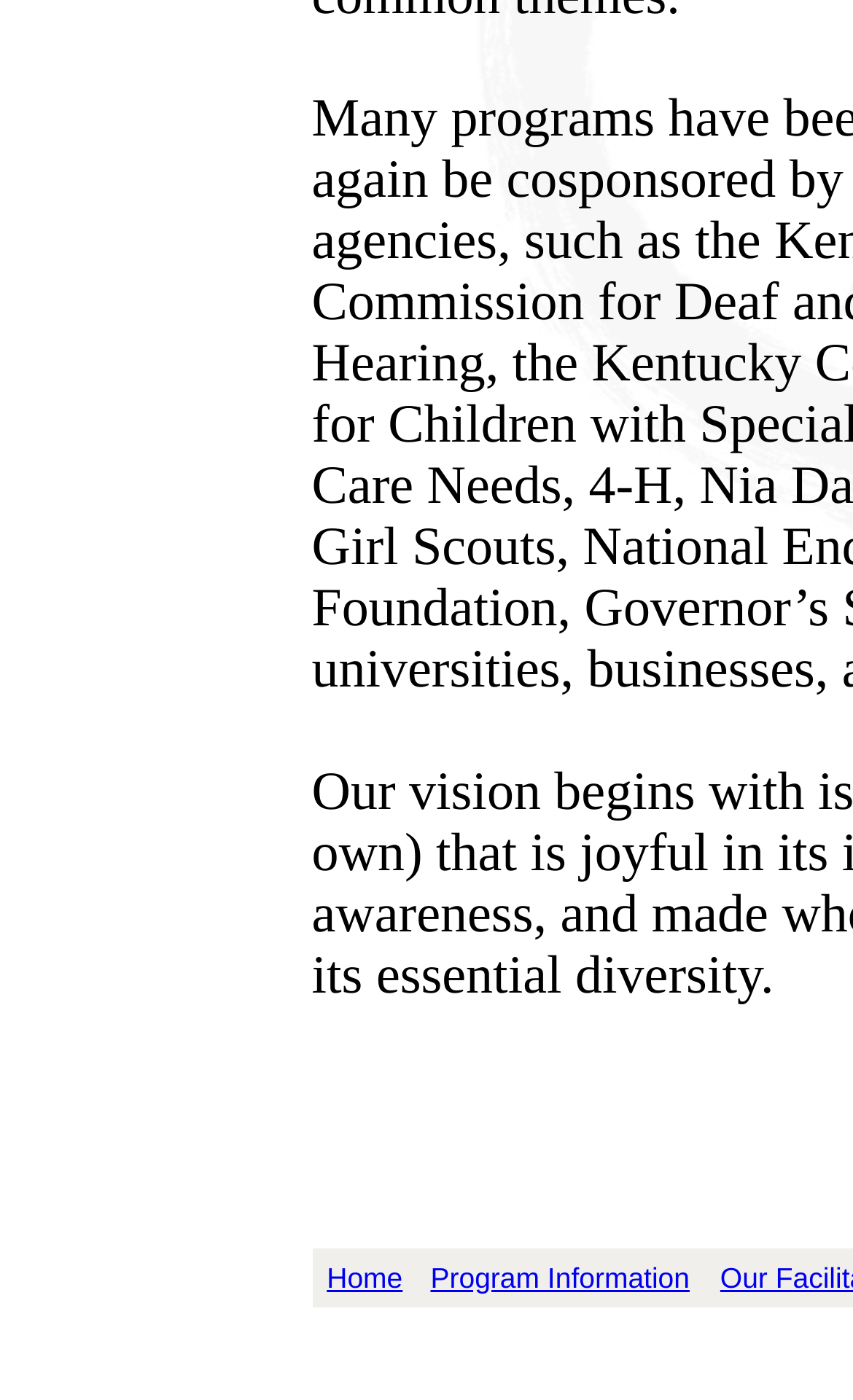Locate the bounding box of the UI element with the following description: "Home".

[0.383, 0.9, 0.472, 0.926]